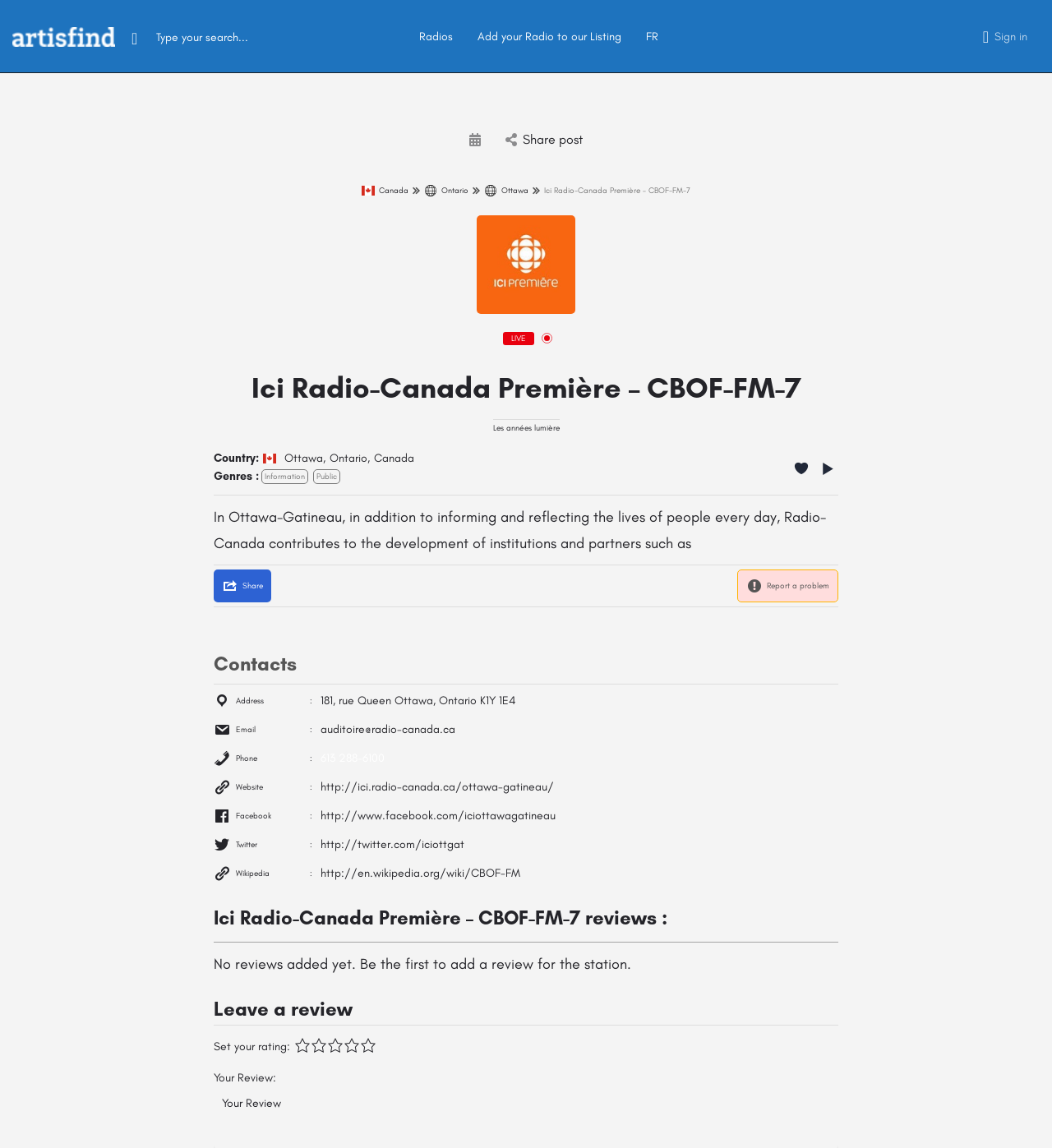Please provide the bounding box coordinates for the element that needs to be clicked to perform the following instruction: "Visit Canada page". The coordinates should be given as four float numbers between 0 and 1, i.e., [left, top, right, bottom].

[0.344, 0.161, 0.388, 0.171]